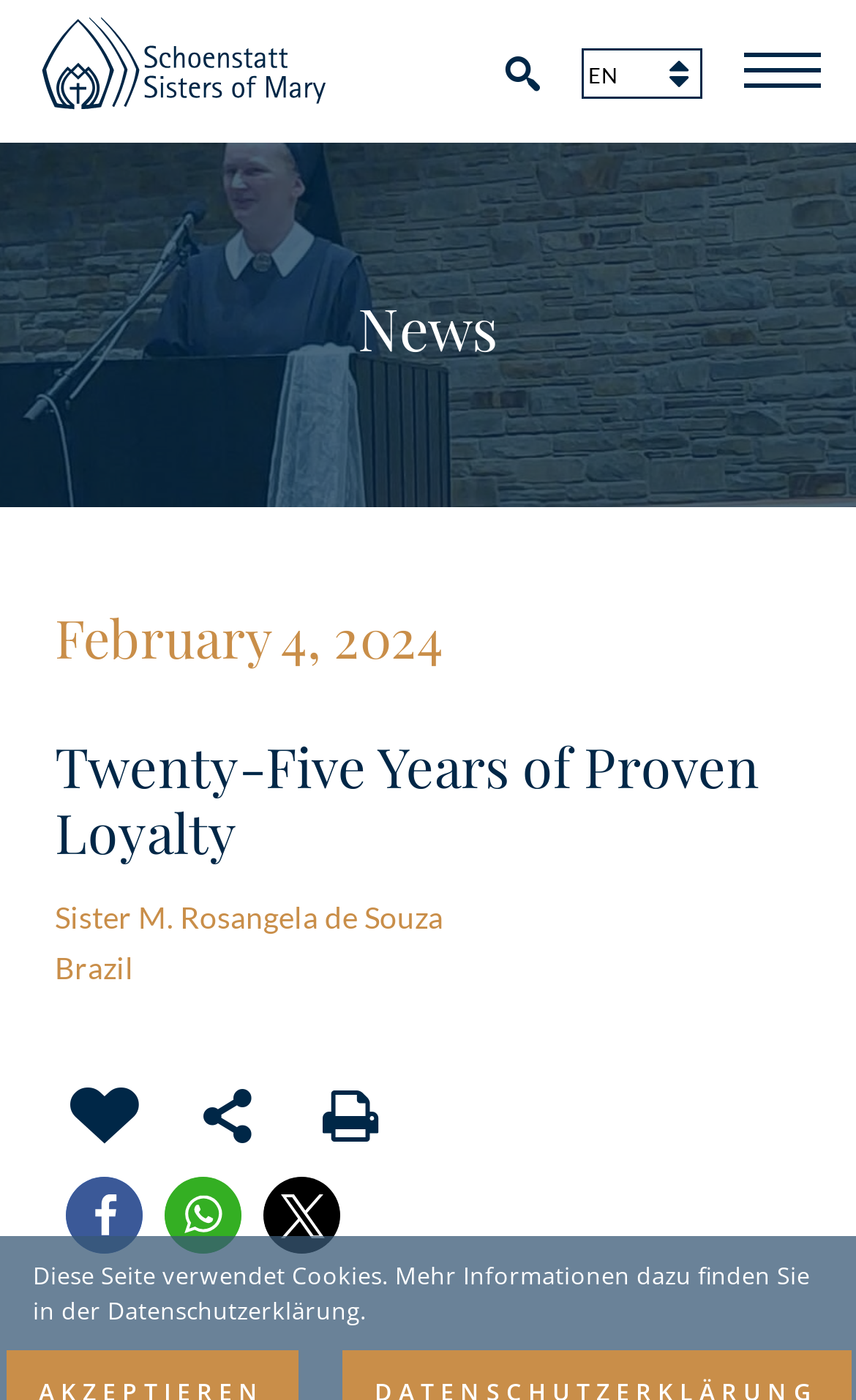What is the name of the sister mentioned on the webpage?
Kindly answer the question with as much detail as you can.

I found the name 'Sister M. Rosangela de Souza' on the webpage, which is mentioned in the StaticText element with bounding box coordinates [0.064, 0.643, 0.518, 0.669].